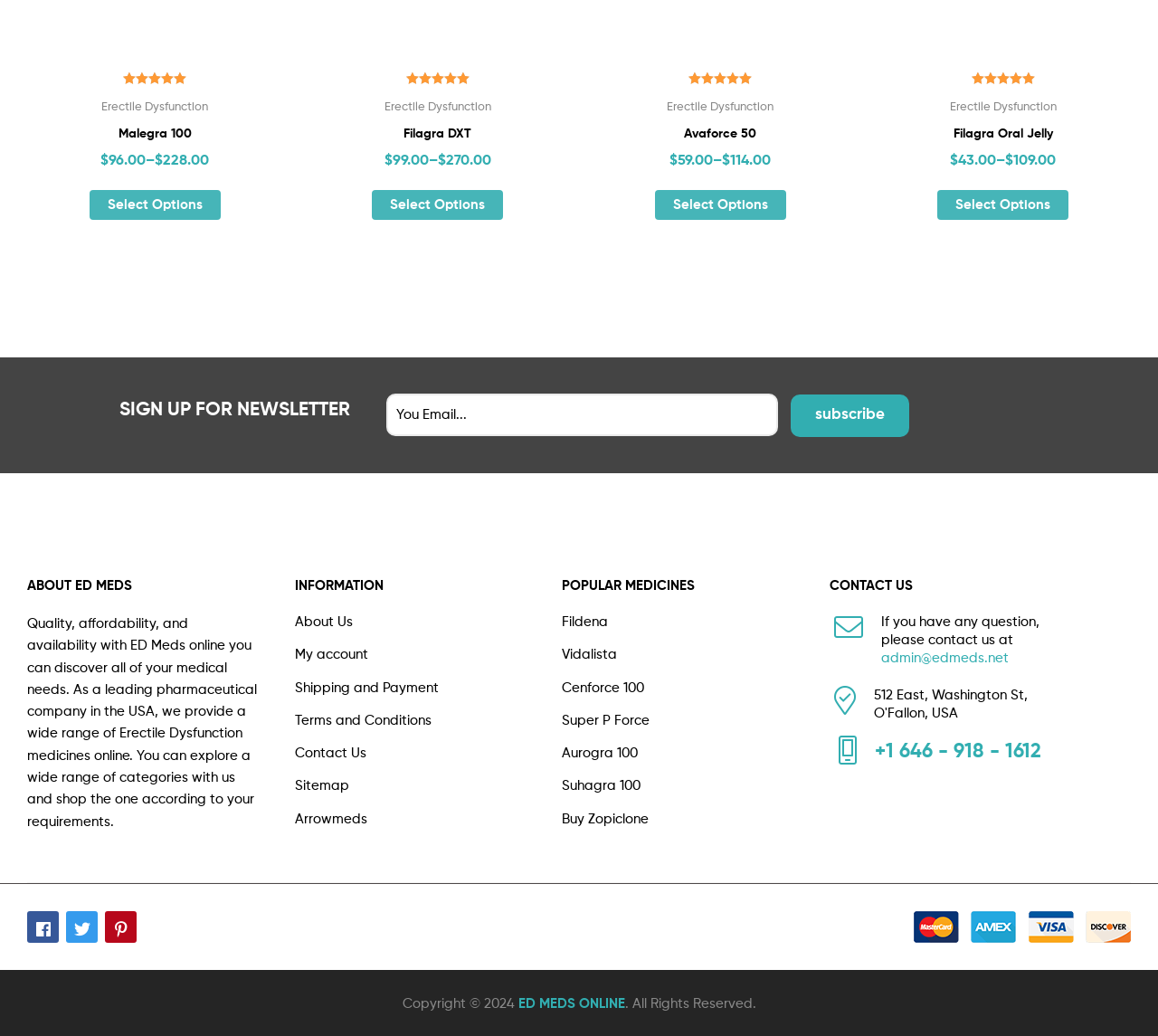What is the company's phone number?
Please give a well-detailed answer to the question.

I found the company's phone number by looking at the static text '+1 646 - 918 - 1612' in the 'CONTACT US' section.